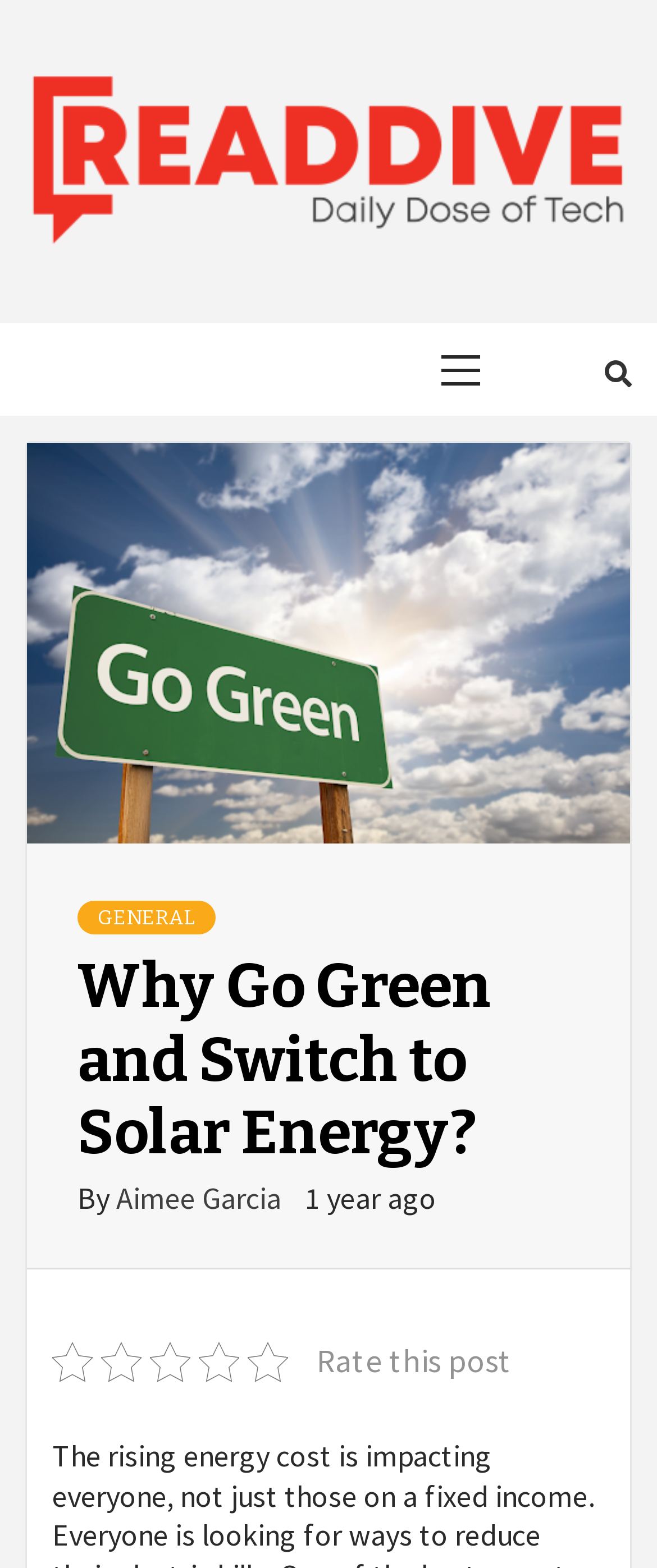Given the element description: "parent_node: READ DIVE", predict the bounding box coordinates of the UI element it refers to, using four float numbers between 0 and 1, i.e., [left, top, right, bottom].

[0.038, 0.045, 0.962, 0.161]